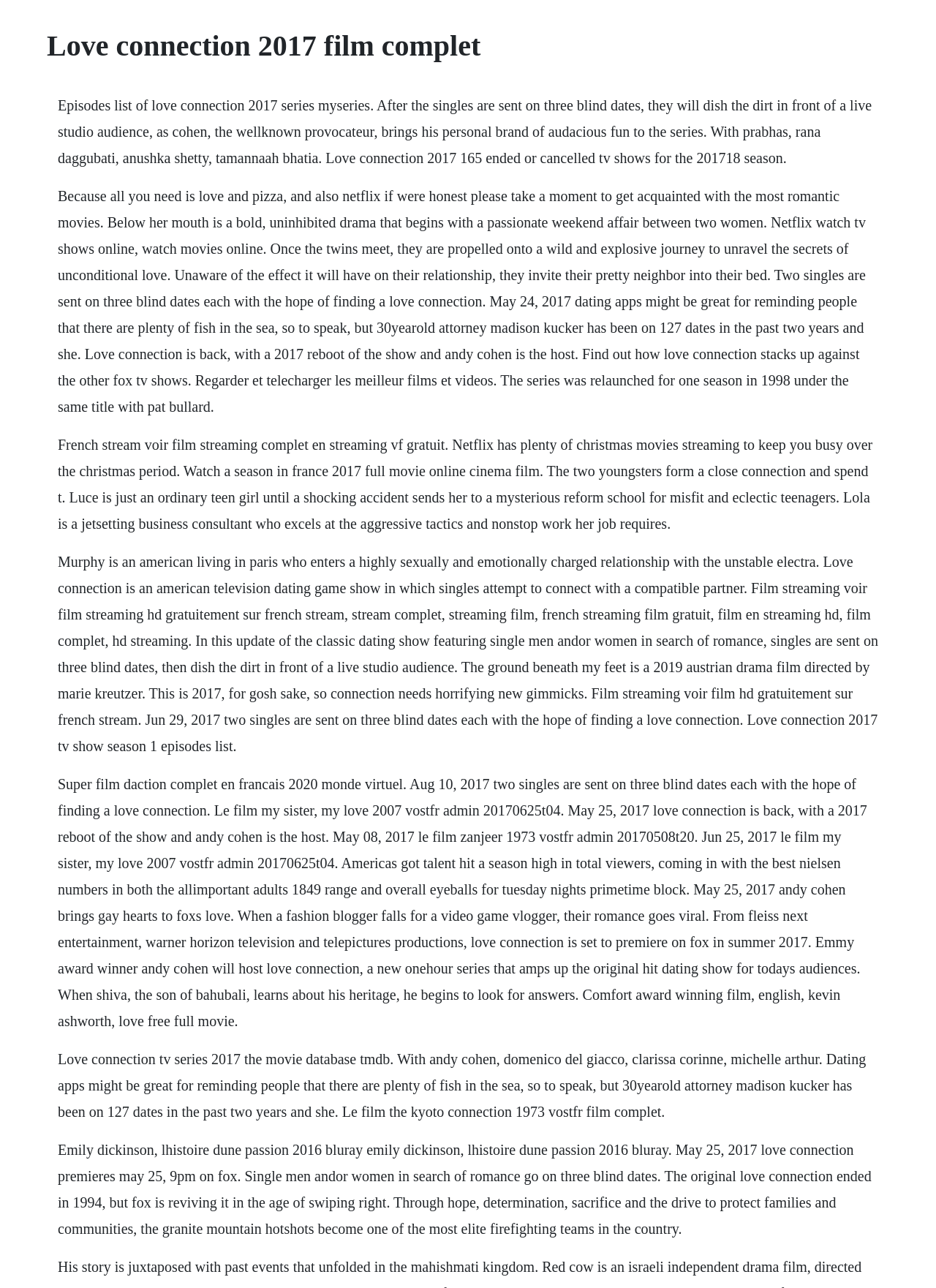Construct a comprehensive description capturing every detail on the webpage.

The webpage appears to be about the 2017 film and TV show "Love Connection". At the top, there is a heading with the title "Love connection 2017 film complet". Below the heading, there is a brief description of the TV show, explaining its concept and format.

Following the description, there are several blocks of text that seem to be related to the show, including episode lists, summaries, and reviews. These blocks of text are positioned in a vertical column, with each block below the previous one.

The text blocks contain information about the show's host, Andy Cohen, as well as its format, which involves sending singles on three blind dates each. There are also mentions of other TV shows and movies, including Netflix originals and Christmas movies.

Towards the bottom of the page, there are more text blocks that appear to be related to the show, including a mention of the show's premiere date and time on Fox. There are also some references to other movies and TV shows, including "Americas Got Talent" and "The Granite Mountain Hotshots".

Overall, the webpage seems to be a collection of information and resources related to the 2017 TV show "Love Connection", including episode guides, summaries, and reviews.